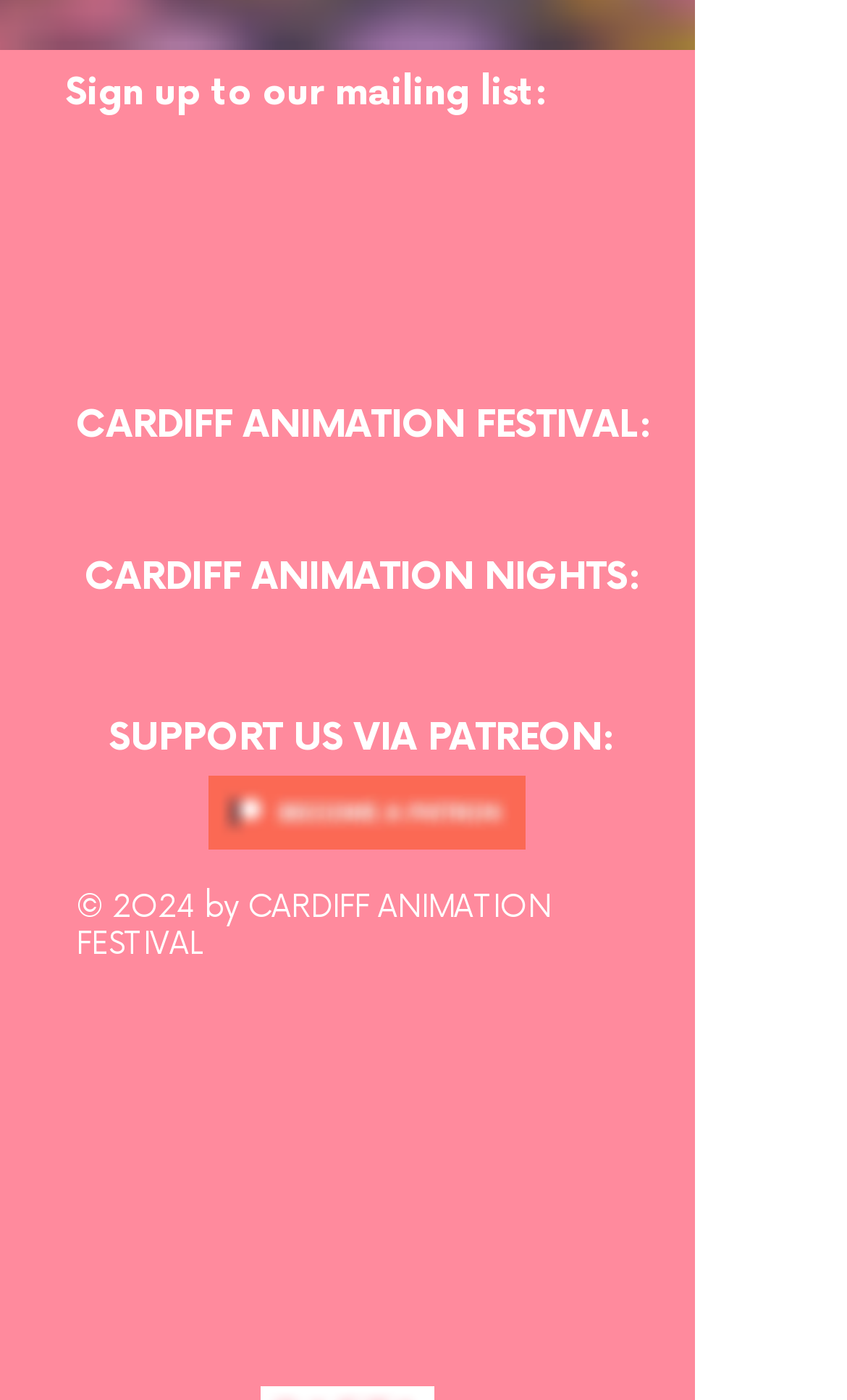Locate the bounding box coordinates of the area to click to fulfill this instruction: "Visit Facebook page". The bounding box should be presented as four float numbers between 0 and 1, in the order [left, top, right, bottom].

[0.346, 0.329, 0.423, 0.376]